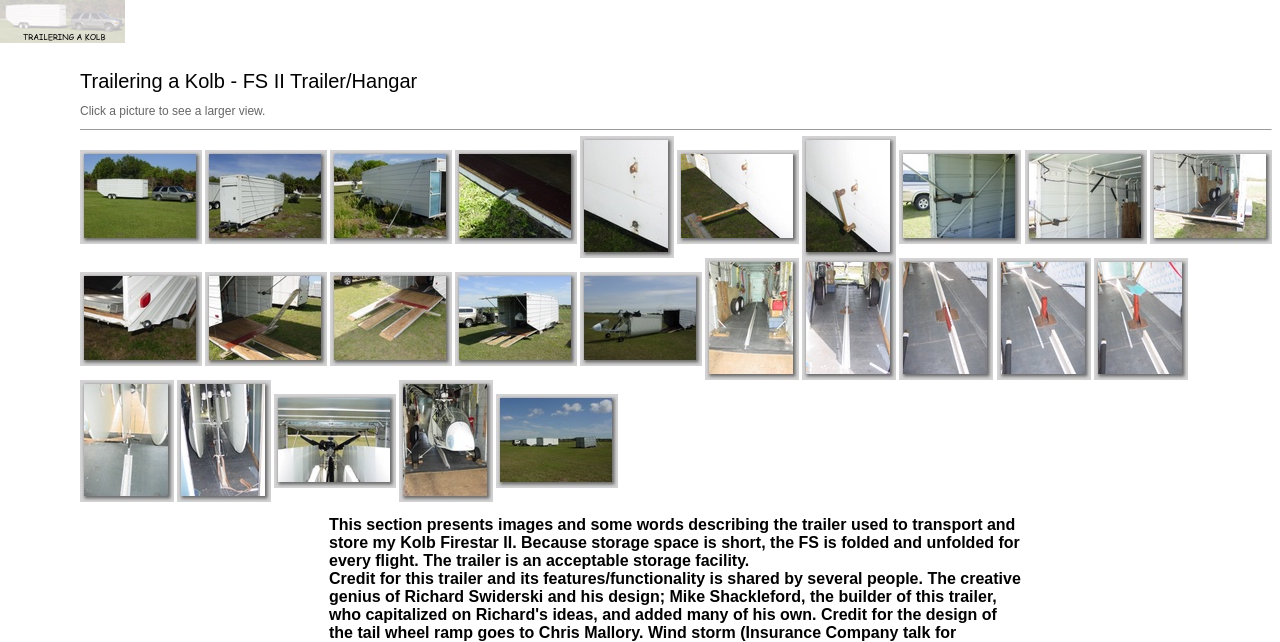Please identify the bounding box coordinates of the clickable region that I should interact with to perform the following instruction: "Click the first picture to see a larger view.". The coordinates should be expressed as four float numbers between 0 and 1, i.e., [left, top, right, bottom].

[0.062, 0.233, 0.158, 0.379]